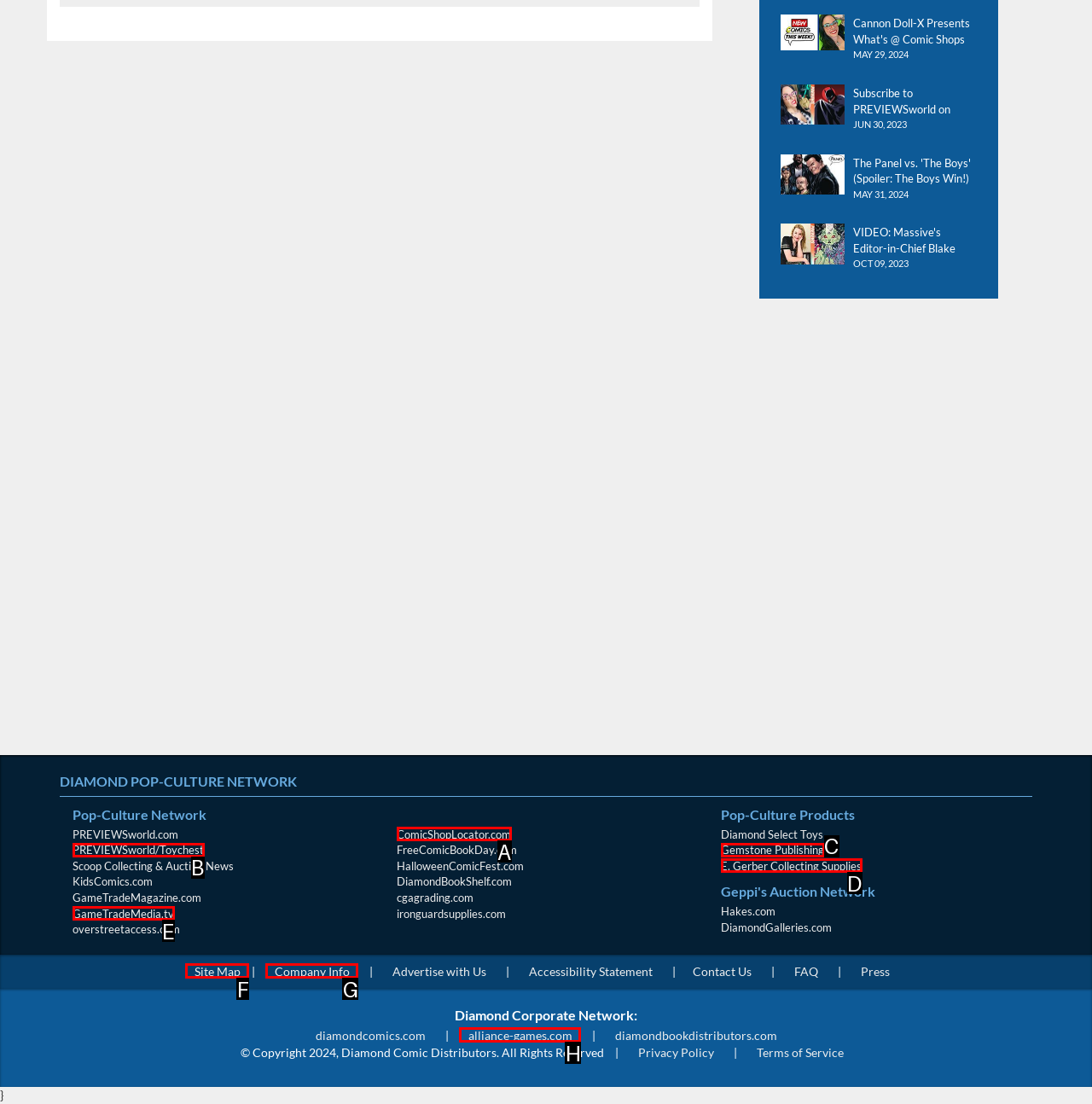Given the description: E. Gerber Collecting Supplies, identify the corresponding option. Answer with the letter of the appropriate option directly.

D